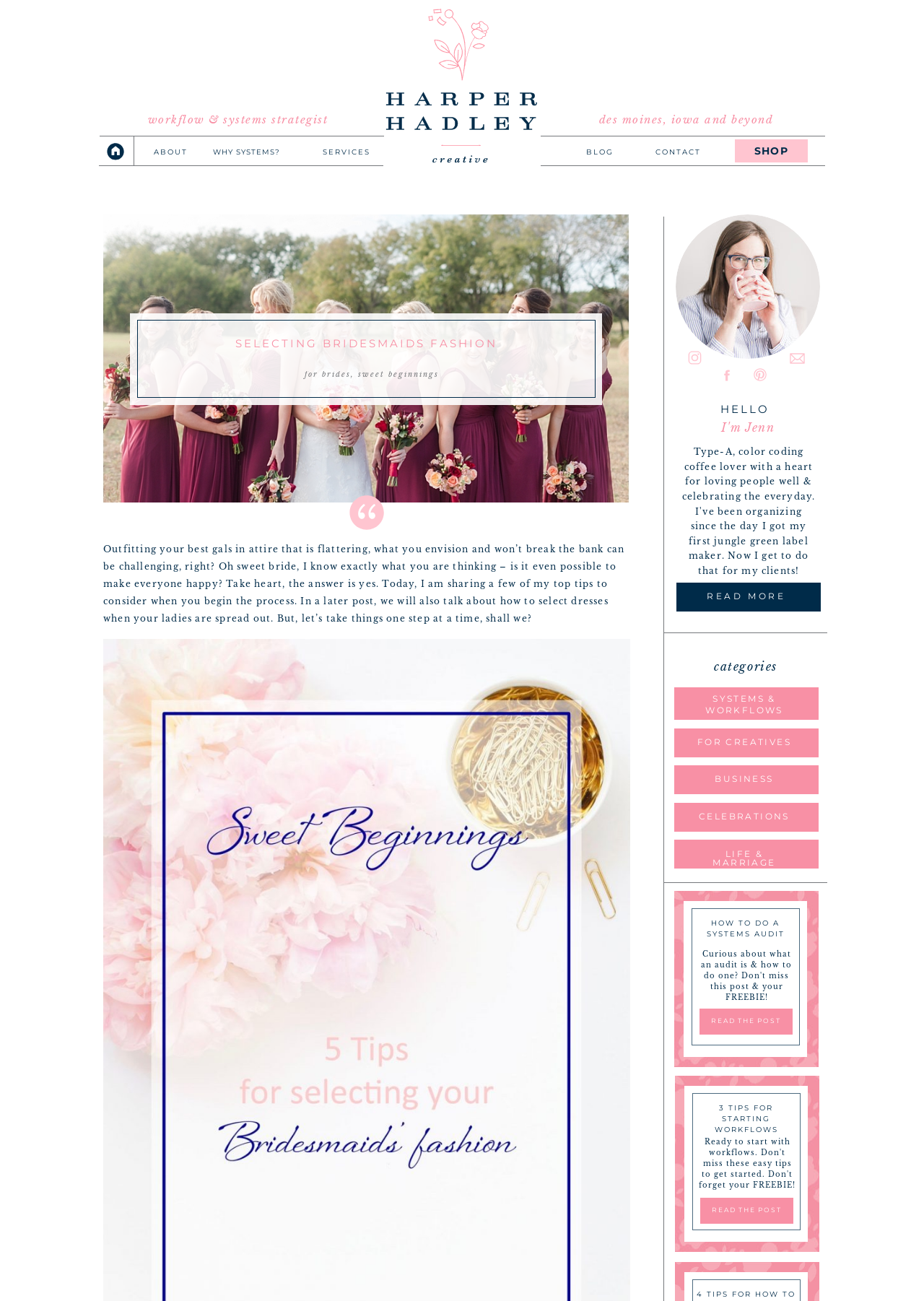Provide an in-depth caption for the webpage.

This webpage appears to be a blog post about selecting bridesmaids' fashion. At the top, there are several links to different sections of the website, including "BLOG", "CONTACT", "SERVICES", "WHY SYSTEMS?", and "ABOUT". Below these links, there is a heading that reads "des moines, iowa and beyond". 

To the left of this heading, there is an image, and below it, there is a heading that reads "workflow & systems strategist". Further down, there is a section with a heading that reads "HELLO" and another that reads "I'm Jenn". This section also contains several images.

The main content of the blog post begins with a heading that reads "SELECTING BRIDESMAIDS FASHION" and is followed by a subheading that reads "for brides, sweet beginnings". There are two links below this subheading, one to "for brides" and another to "sweet beginnings". 

The main text of the blog post discusses the challenges of selecting bridesmaids' dresses that are flattering, affordable, and pleasing to everyone. The author shares some tips and promises to discuss more in a later post. The text is accompanied by an image on the right side.

Below the main text, there are several links to other blog posts, including "3 TIPS FOR STARTING WORKFLOWS", "HOW TO DO A SYSTEMS AUDIT", and "READ THE POST". These links are scattered throughout the page, with some of them appearing above or below the main text.